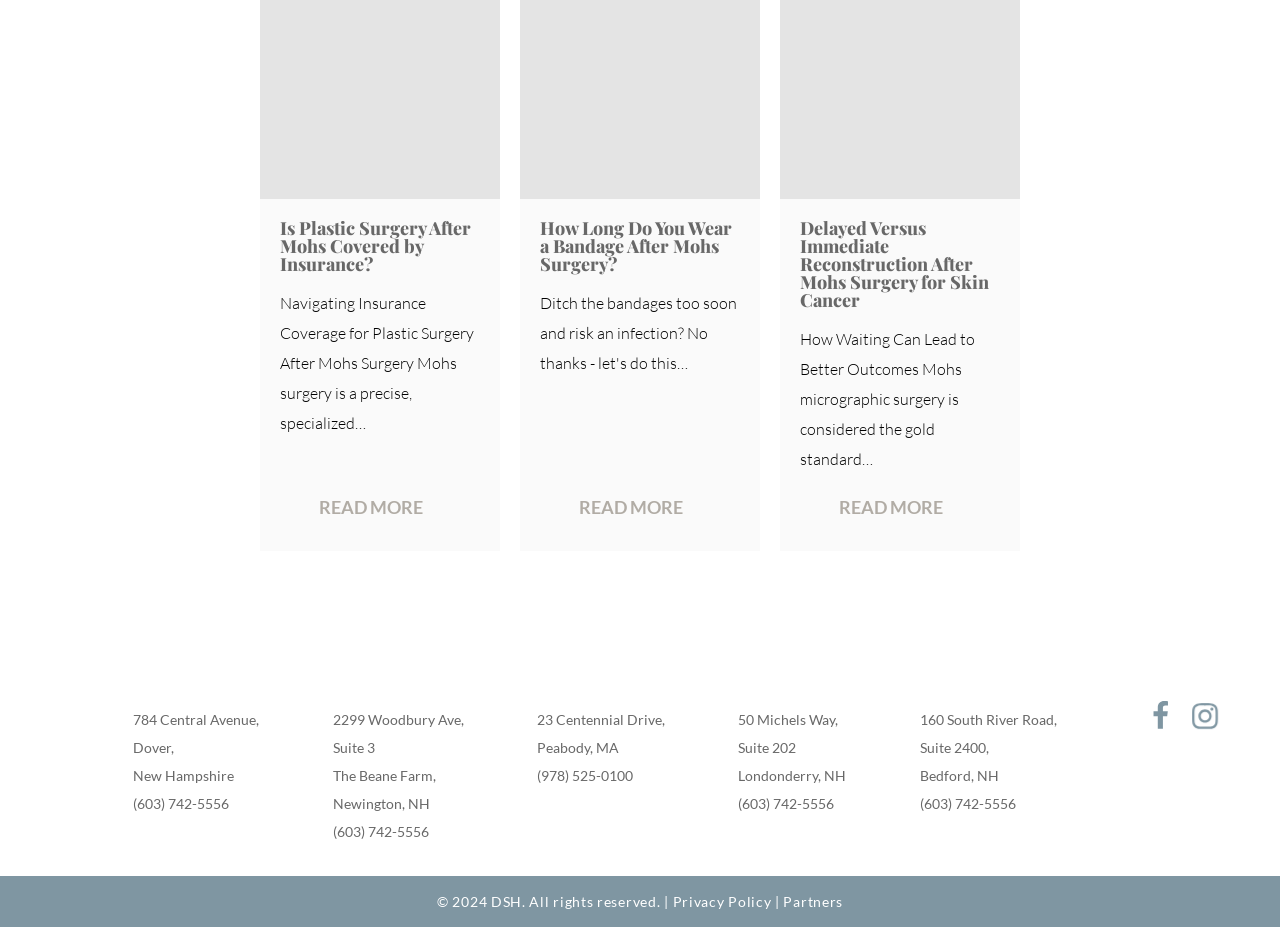Determine the bounding box coordinates of the clickable region to follow the instruction: "View the privacy policy".

[0.525, 0.963, 0.603, 0.981]